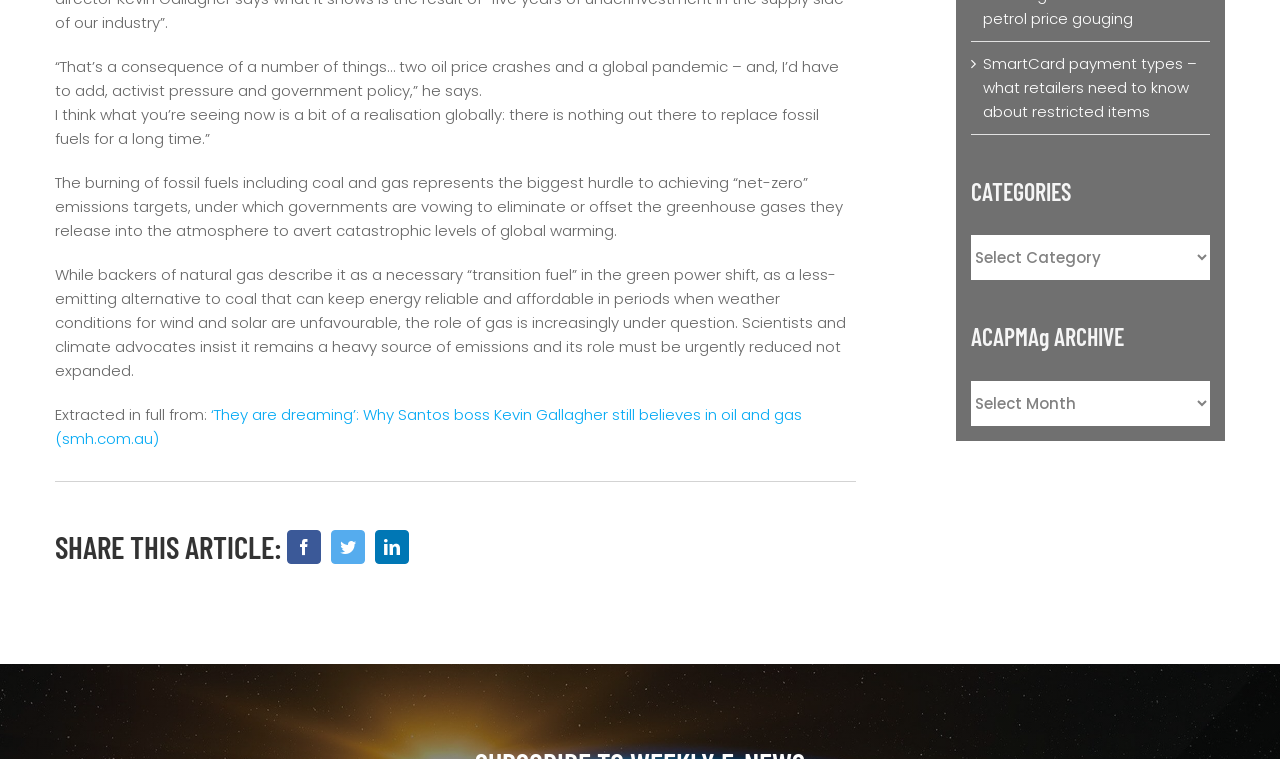What is the name of the person quoted in the article? Look at the image and give a one-word or short phrase answer.

Kevin Gallagher